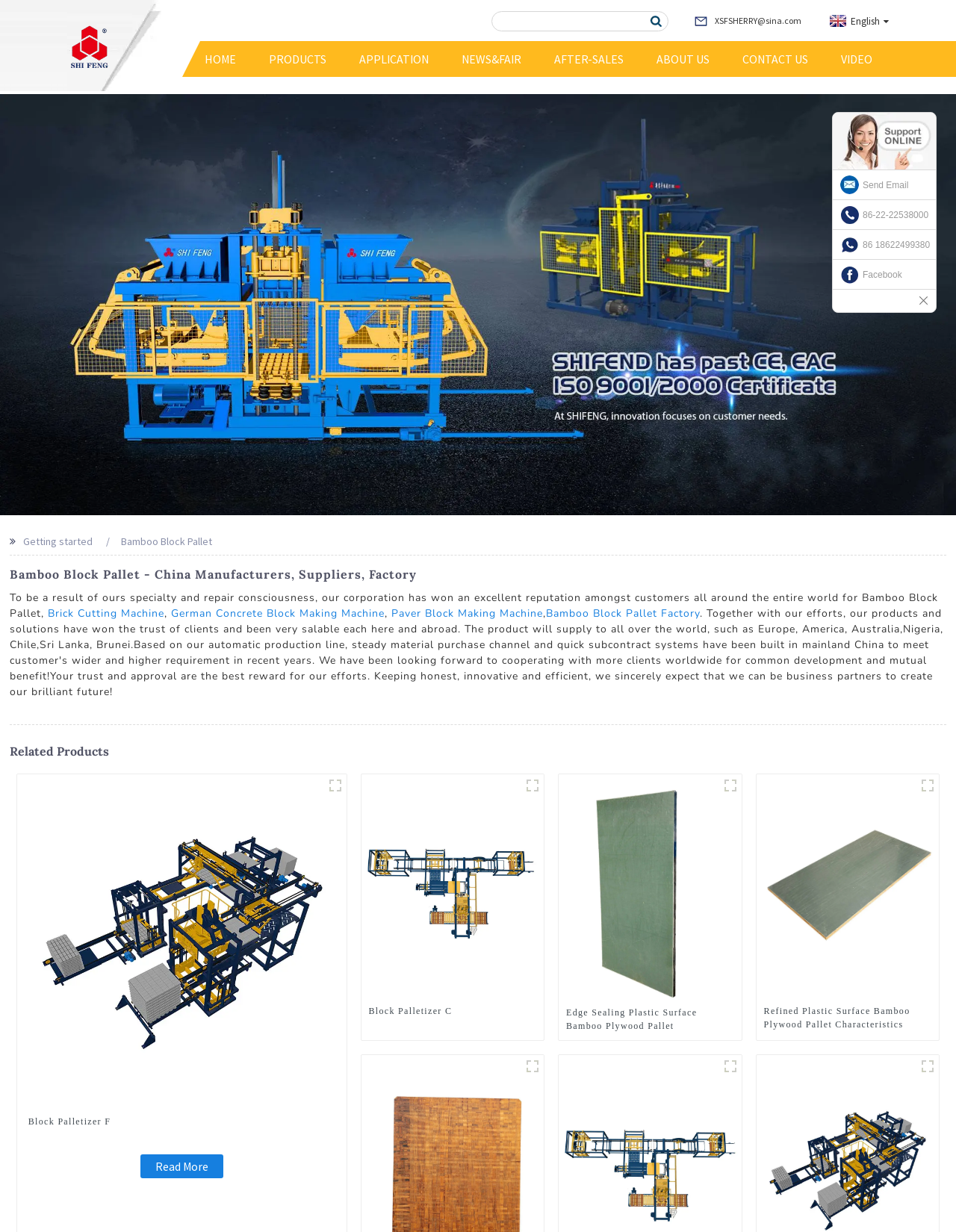For the following element description, predict the bounding box coordinates in the format (top-left x, top-left y, bottom-right x, bottom-right y). All values should be floating point numbers between 0 and 1. Description: Paver Block Making Machine

[0.409, 0.492, 0.568, 0.504]